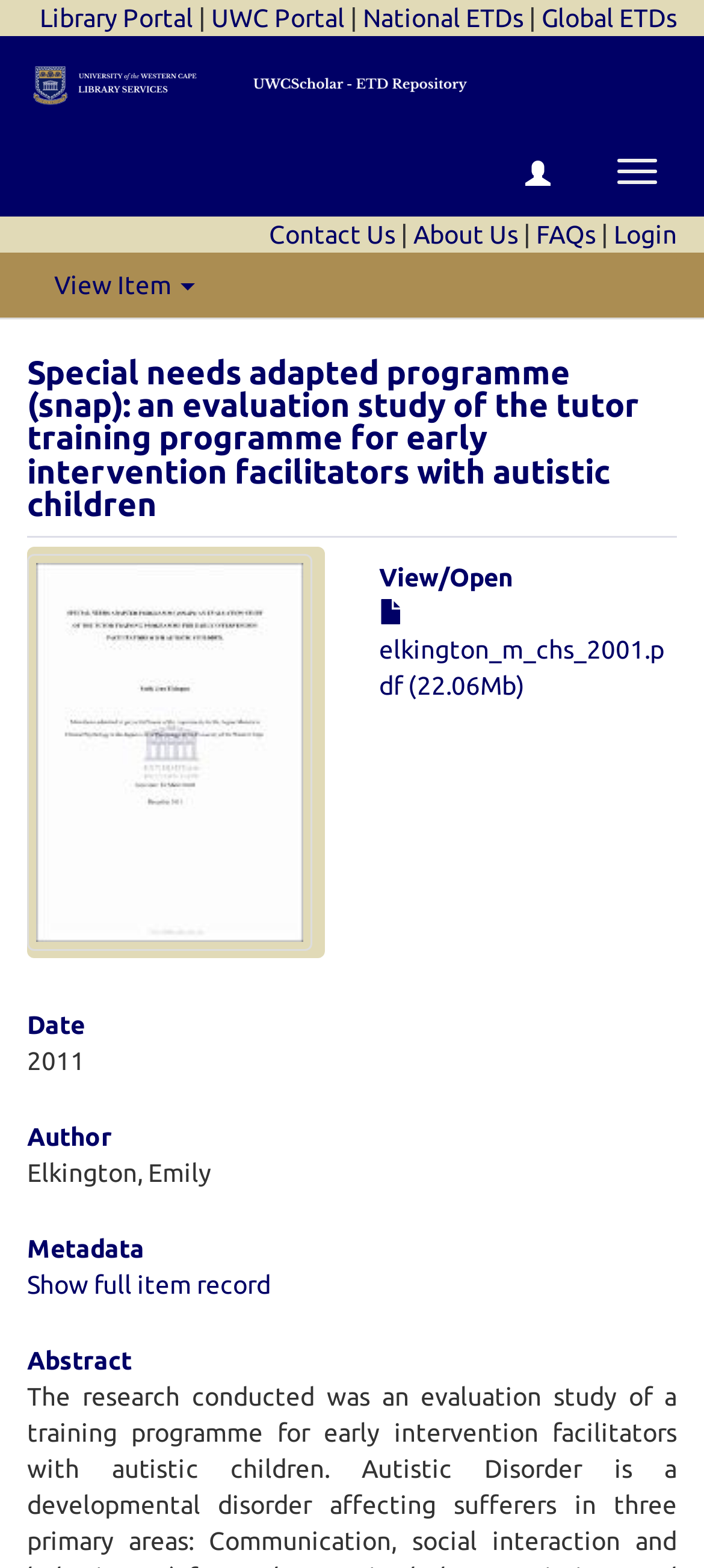Locate the bounding box coordinates of the area to click to fulfill this instruction: "Click on the Library Portal link". The bounding box should be presented as four float numbers between 0 and 1, in the order [left, top, right, bottom].

[0.056, 0.002, 0.274, 0.021]